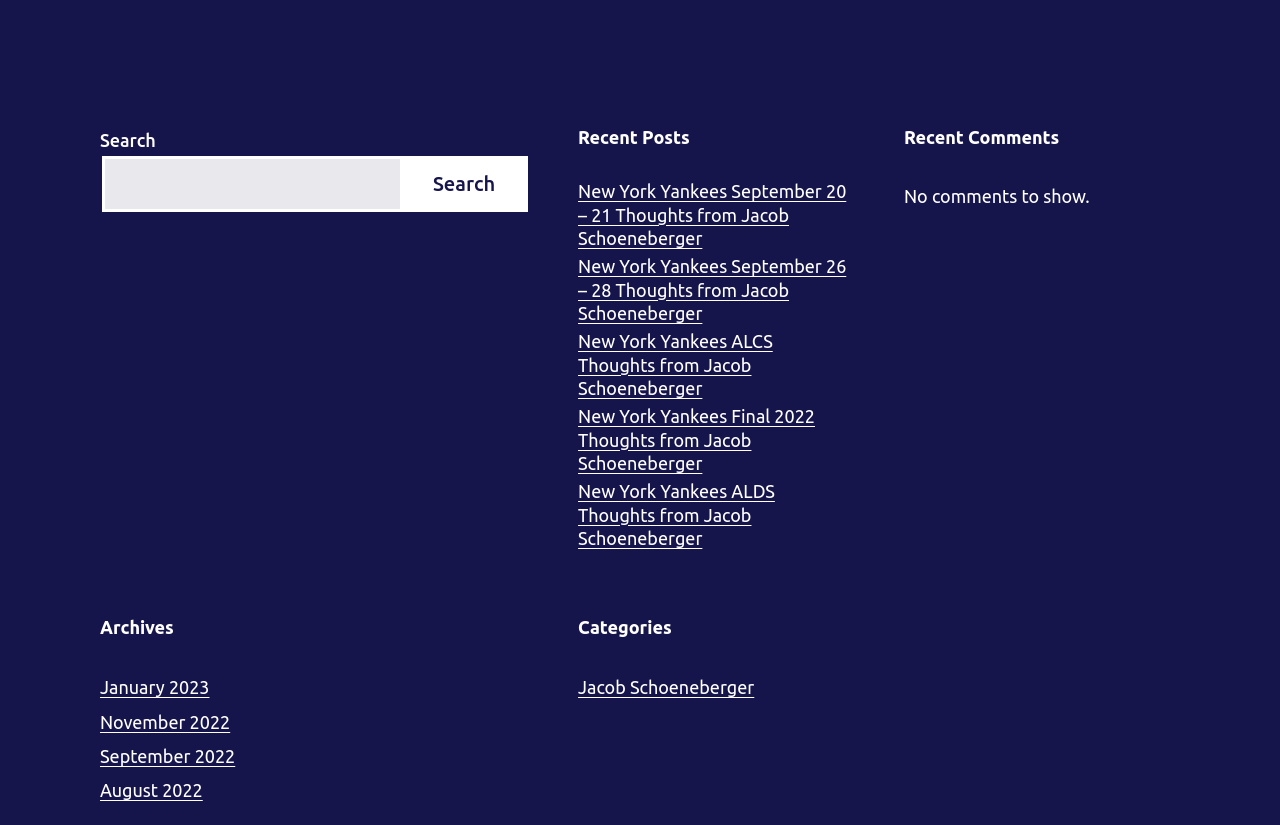Using the format (top-left x, top-left y, bottom-right x, bottom-right y), and given the element description, identify the bounding box coordinates within the screenshot: The St. Larry Wall Shrine

None